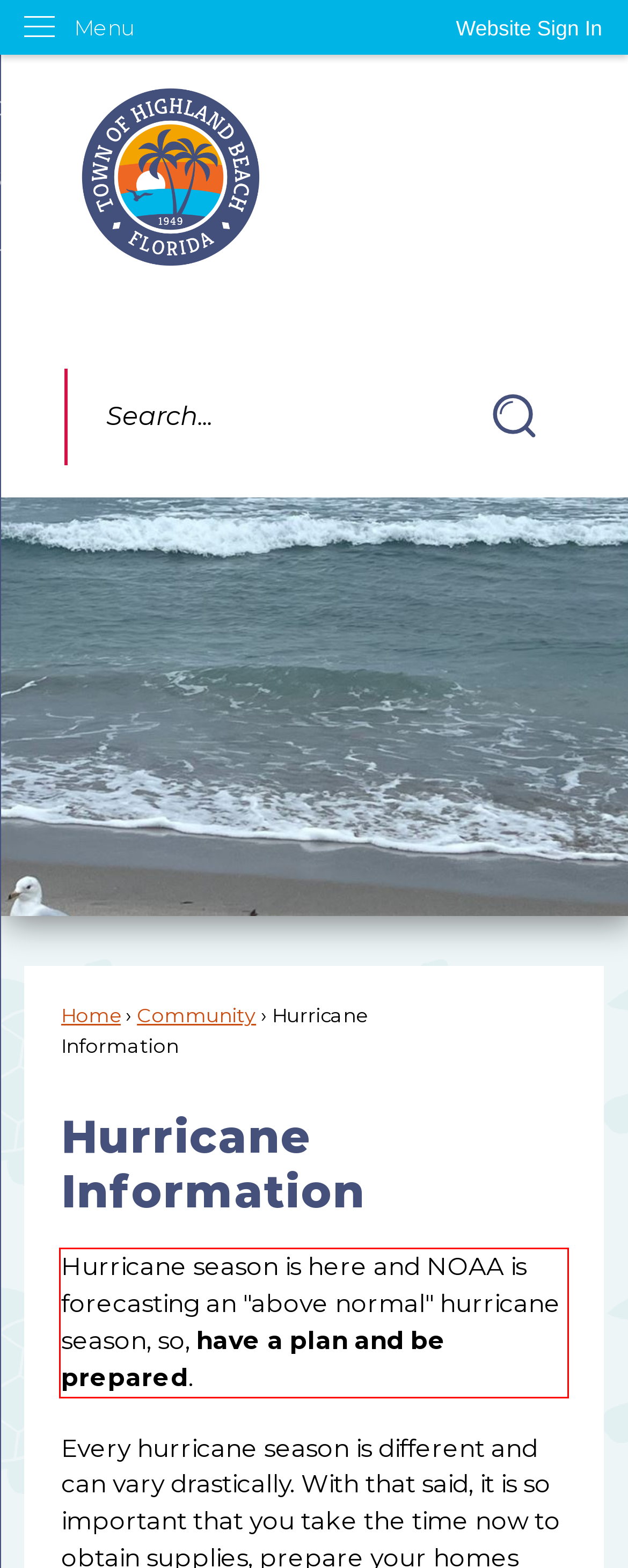You have a screenshot of a webpage with a red bounding box. Use OCR to generate the text contained within this red rectangle.

Hurricane season is here and NOAA is forecasting an "above normal" hurricane season, so, have a plan and be prepared.